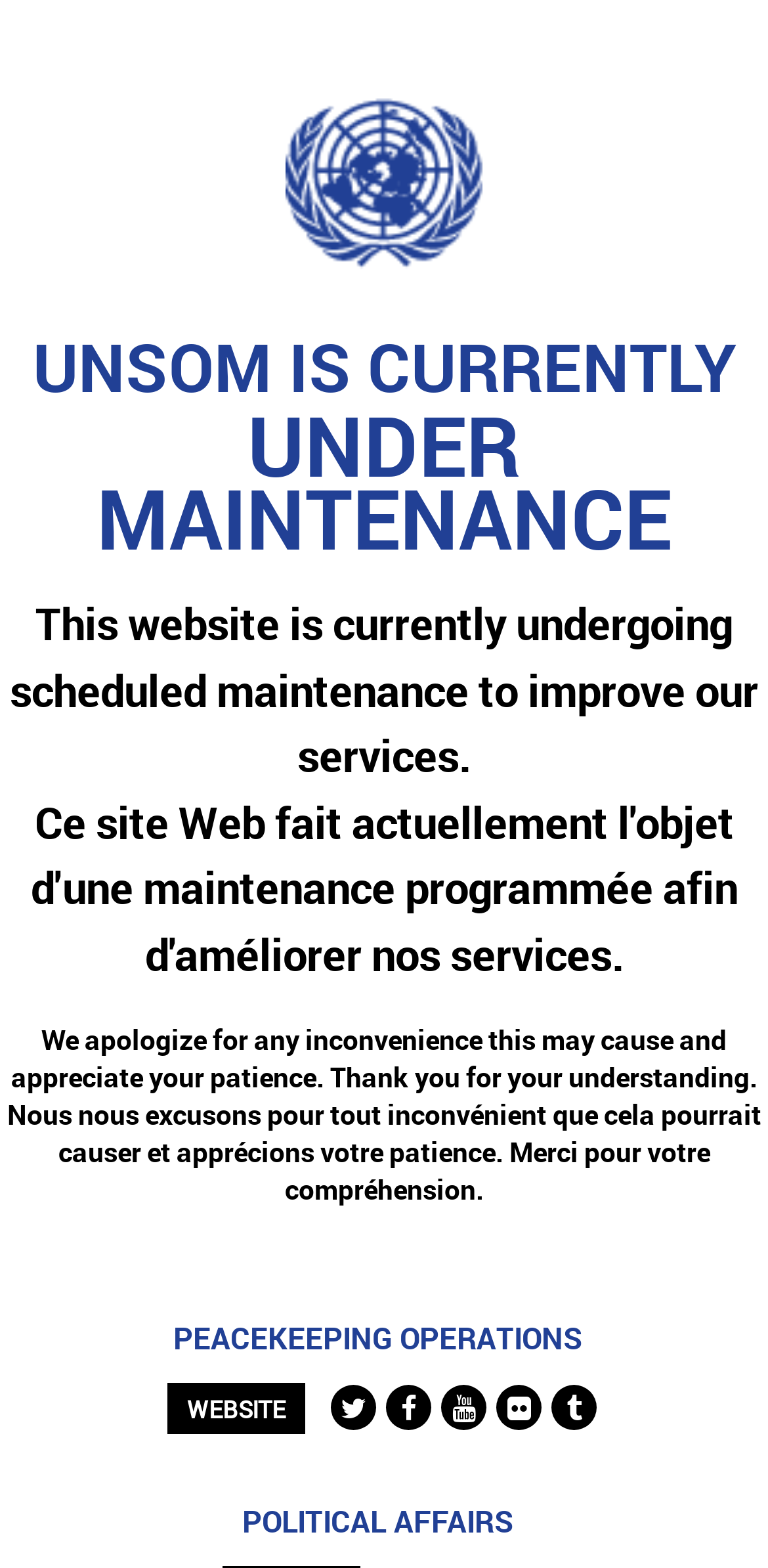Provide the bounding box coordinates of the HTML element described by the text: "website".

[0.218, 0.882, 0.397, 0.915]